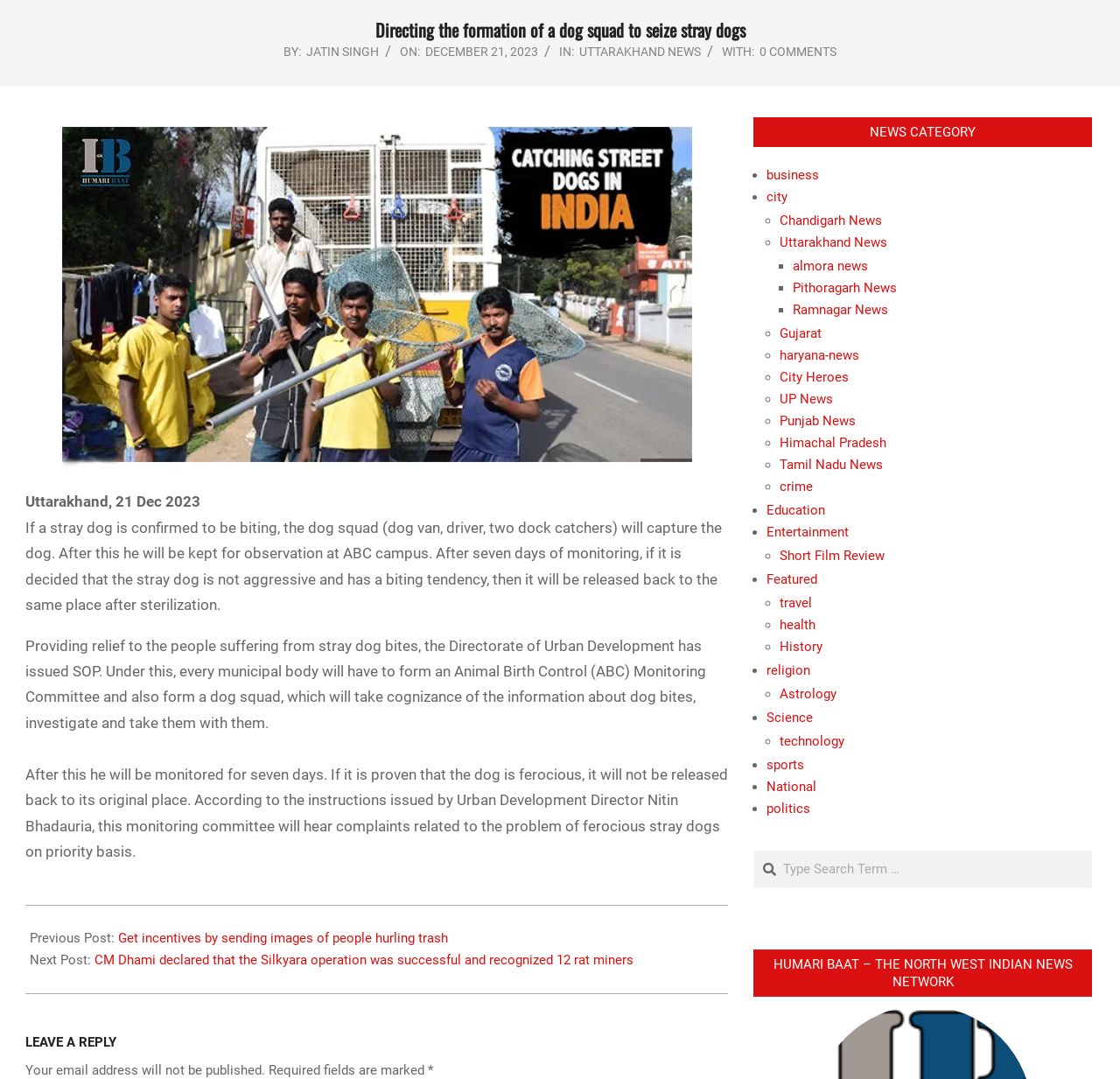Locate the bounding box of the UI element based on this description: "almora news". Provide four float numbers between 0 and 1 as [left, top, right, bottom].

[0.708, 0.008, 0.775, 0.023]